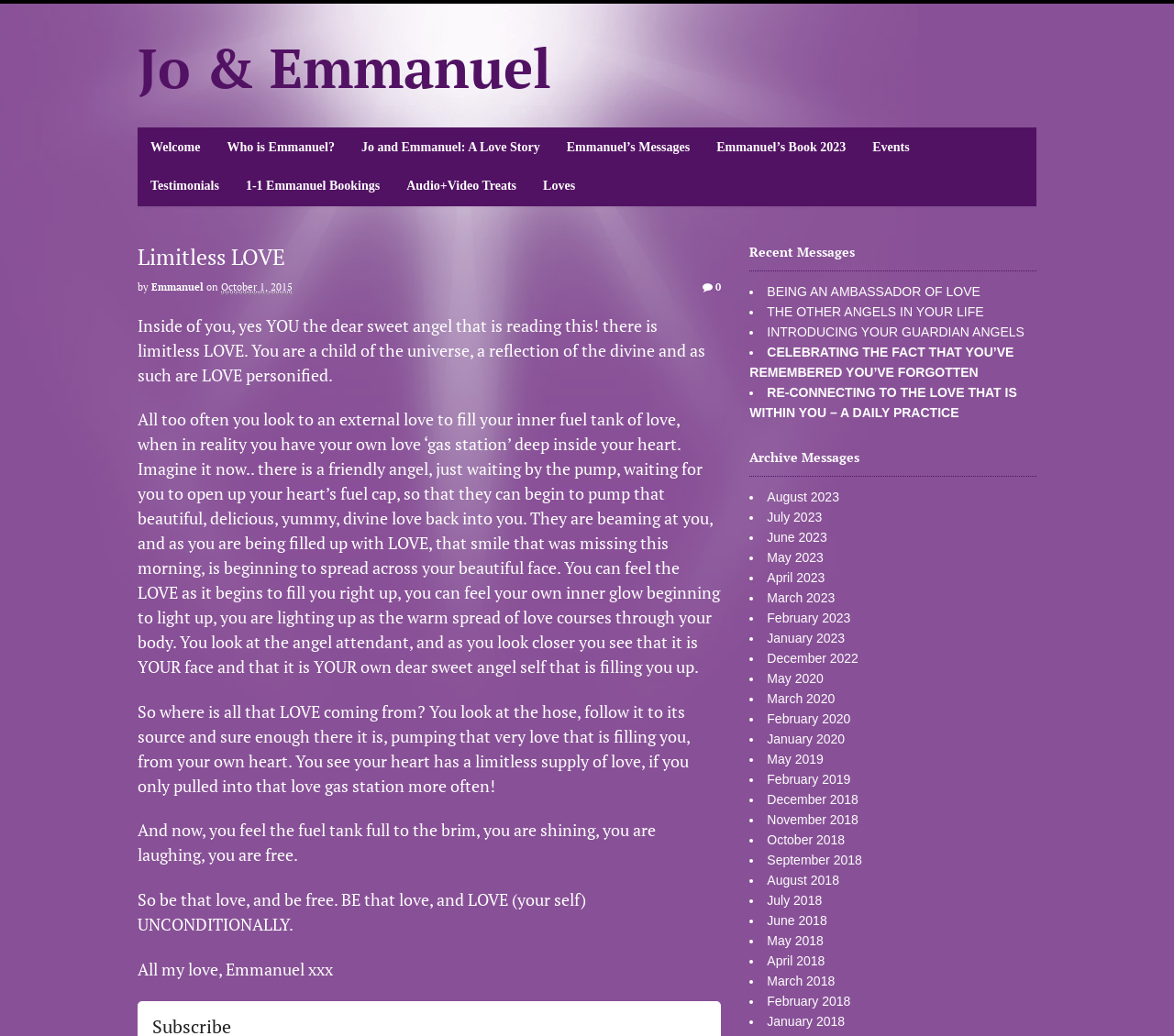Give a one-word or phrase response to the following question: How many recent messages are listed?

5